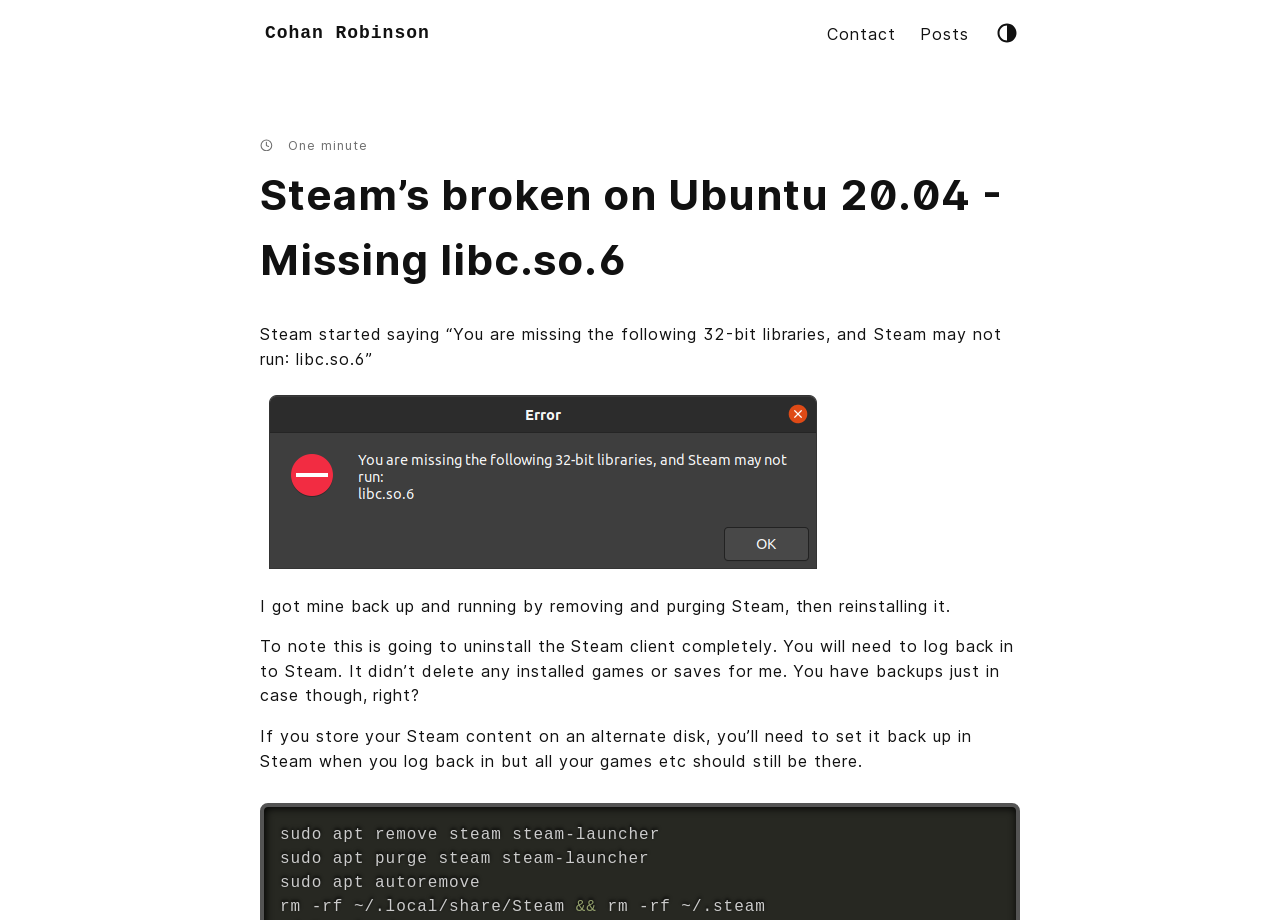Provide the bounding box coordinates in the format (top-left x, top-left y, bottom-right x, bottom-right y). All values are floating point numbers between 0 and 1. Determine the bounding box coordinate of the UI element described as: Cohan Robinson

[0.203, 0.022, 0.348, 0.052]